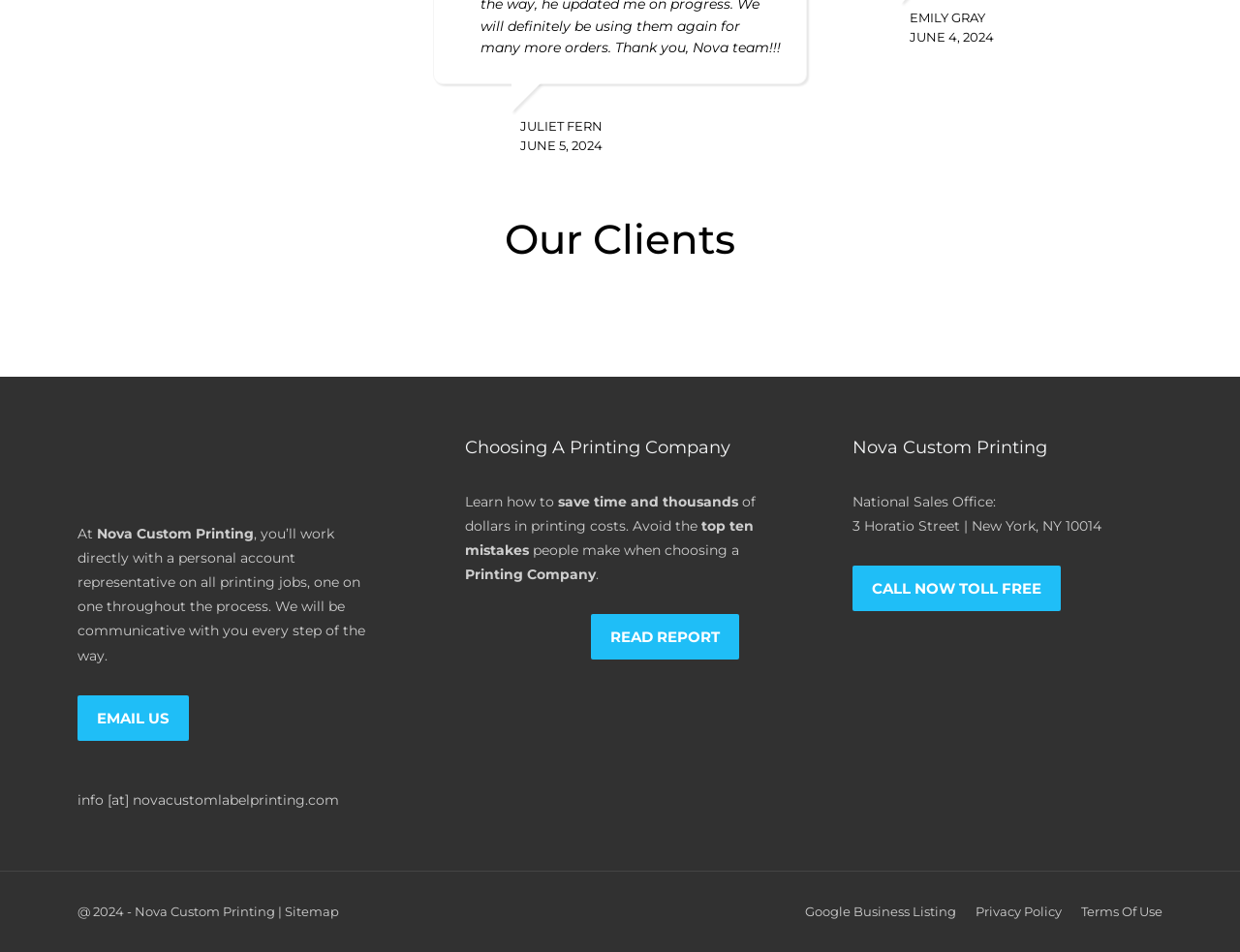Based on the element description, predict the bounding box coordinates (top-left x, top-left y, bottom-right x, bottom-right y) for the UI element in the screenshot: Email us

[0.062, 0.73, 0.152, 0.778]